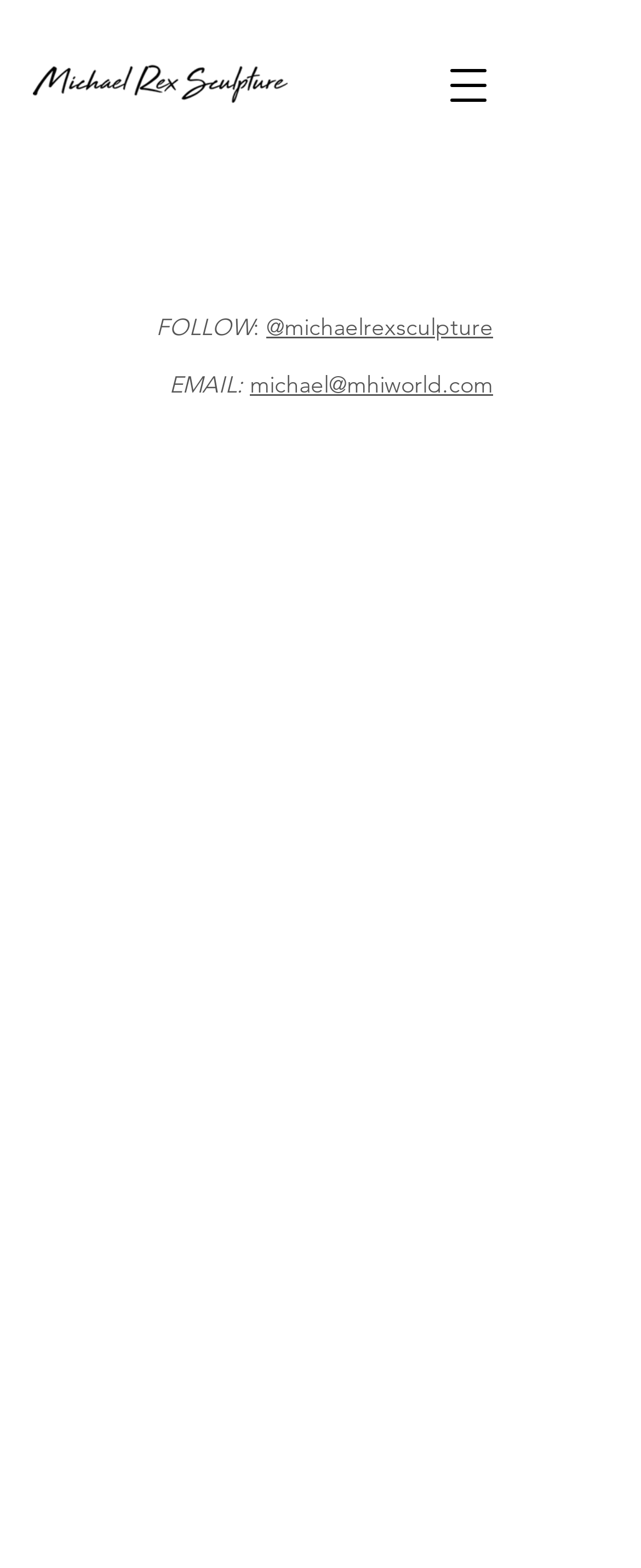What is the effect of lighting on the sculptures?
Refer to the screenshot and answer in one word or phrase.

magical